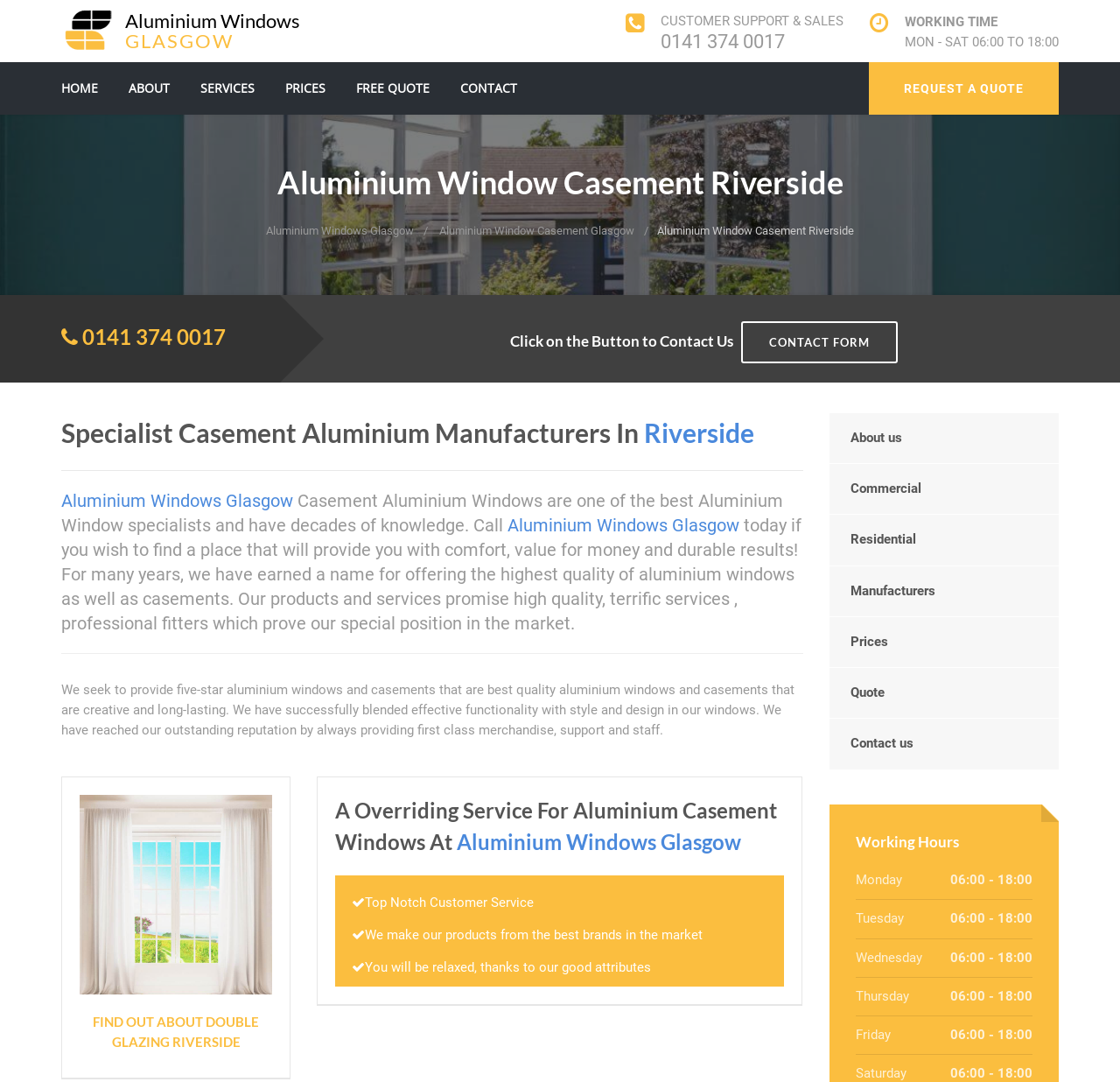Illustrate the webpage thoroughly, mentioning all important details.

This webpage is about Aluminium Window Casement Riverside, a local window business in Riverside. At the top left corner, there is a logo of Aluminium Windows Glasgow. Below the logo, there are several links to different sections of the website, including "HOME", "ABOUT", "SERVICES", "PRICES", "FREE QUOTE", and "CONTACT". 

To the right of the logo, there is a table with customer support and sales information, including a phone number, 0141 374 0017. Next to this table, there is another table displaying the working hours of the business, from Monday to Saturday, 06:00 to 18:00.

Below these tables, there is a heading that reads "Aluminium Window Casement Riverside" and a link to "Aluminium Windows Glasgow". There are also two more links, one to "Aluminium Window Casement Glasgow" and another to "Aluminium Window Casement Riverside". 

Further down, there is a section with a phone number, 0141 374 0017, and a call-to-action to contact the business. Below this, there is a heading that reads "Specialist Casement Aluminium Manufacturers In Riverside" and a separator line. 

The main content of the webpage starts below the separator line. There are several paragraphs of text describing the business and its services, including the quality of their aluminium windows and casements, their decades of experience, and their commitment to providing comfort, value for money, and durable results. 

To the right of the main content, there is a section with links to different pages, including "About us", "Commercial", "Residential", "Manufacturers", "Prices", "Quote", and "Contact us". Below this section, there is a table displaying the working hours of the business, from Monday to Saturday, 06:00 to 18:00.

At the bottom of the webpage, there is a section with three headings, "Top Notch Customer Service", "We make our products from the best brands in the market", and "You will be relaxed, thanks to our good attributes".